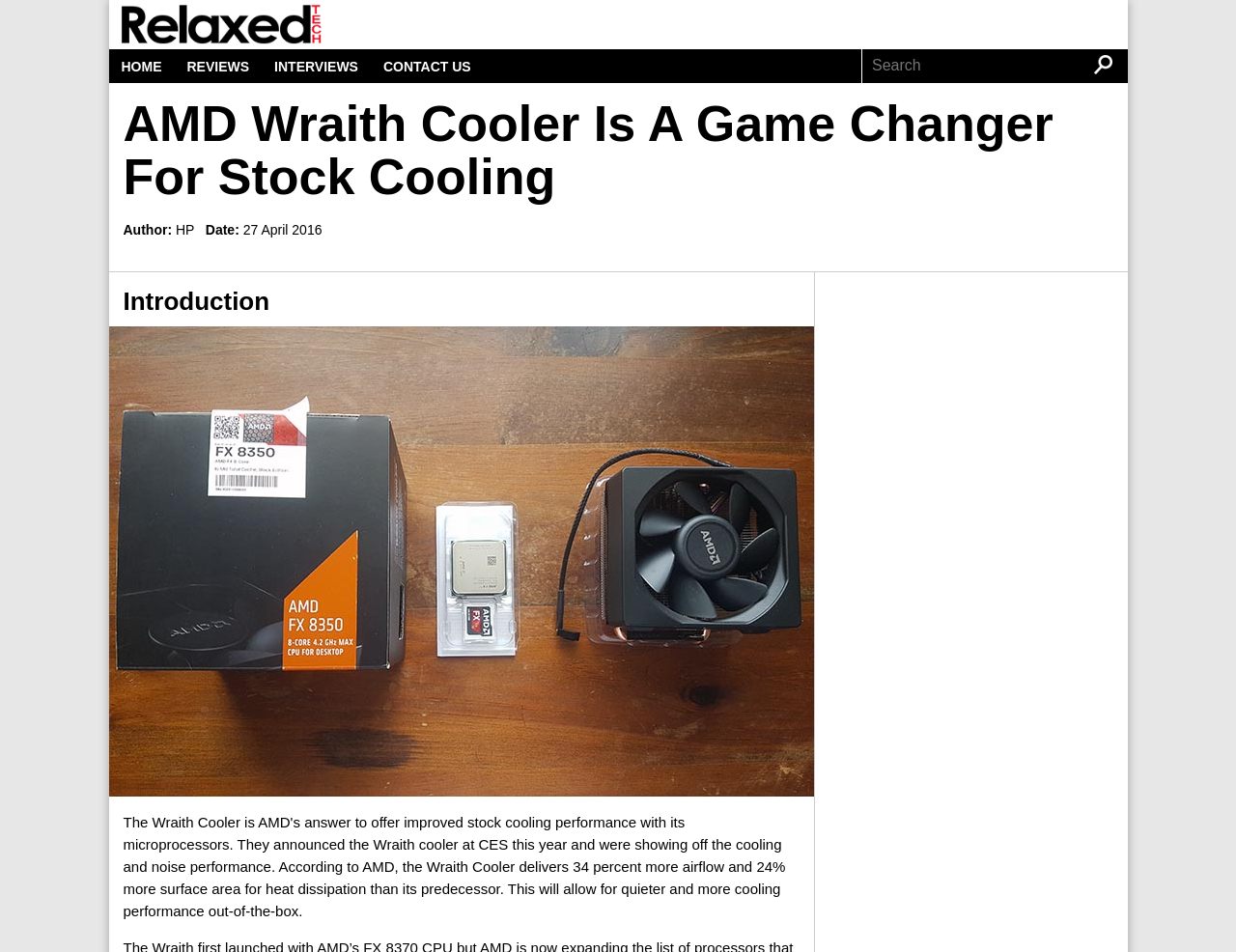Extract the bounding box for the UI element that matches this description: "name="q" placeholder="Search"".

[0.698, 0.051, 0.87, 0.087]